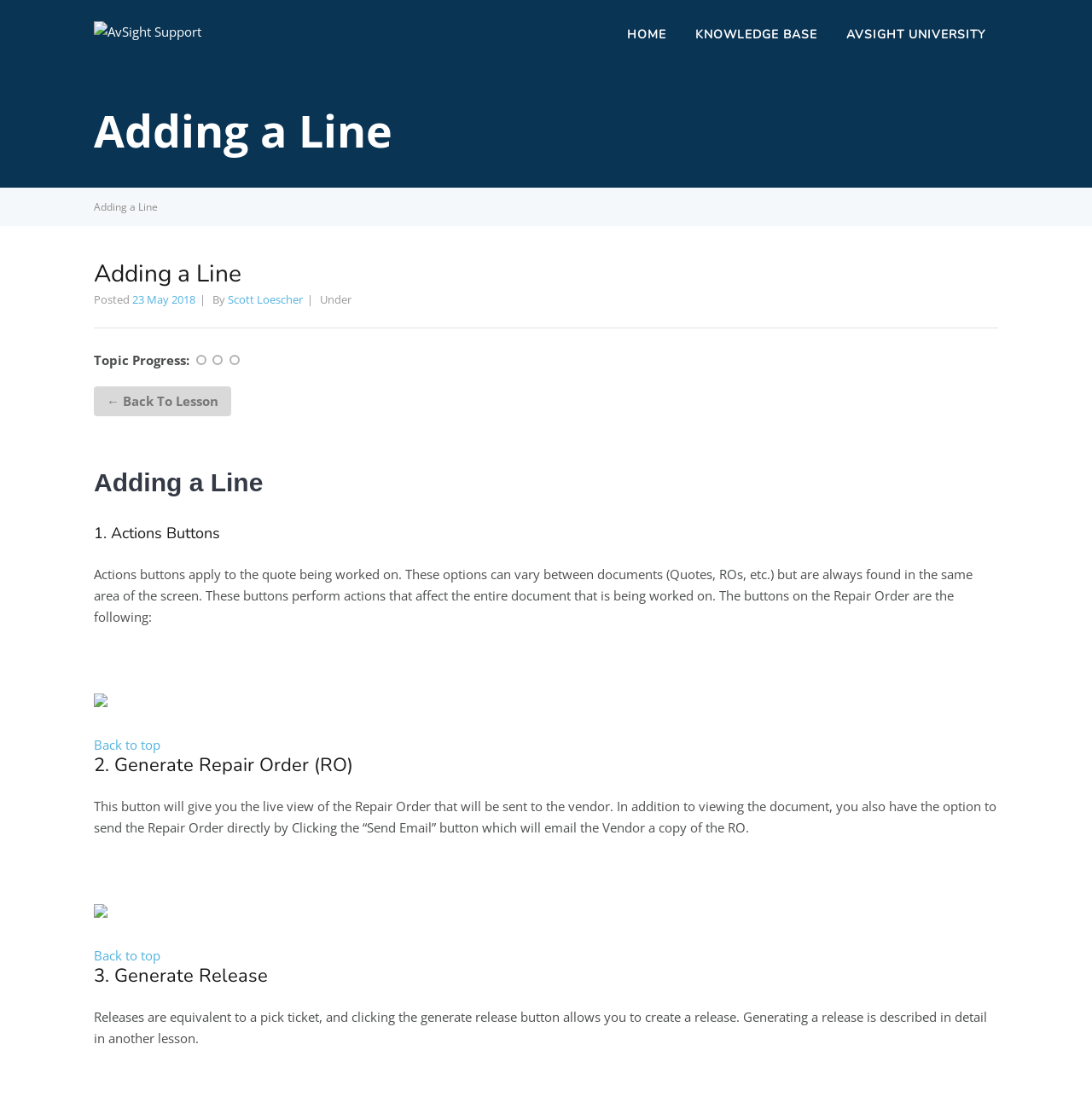Identify the bounding box for the UI element described as: "Home". The coordinates should be four float numbers between 0 and 1, i.e., [left, top, right, bottom].

[0.562, 0.019, 0.622, 0.044]